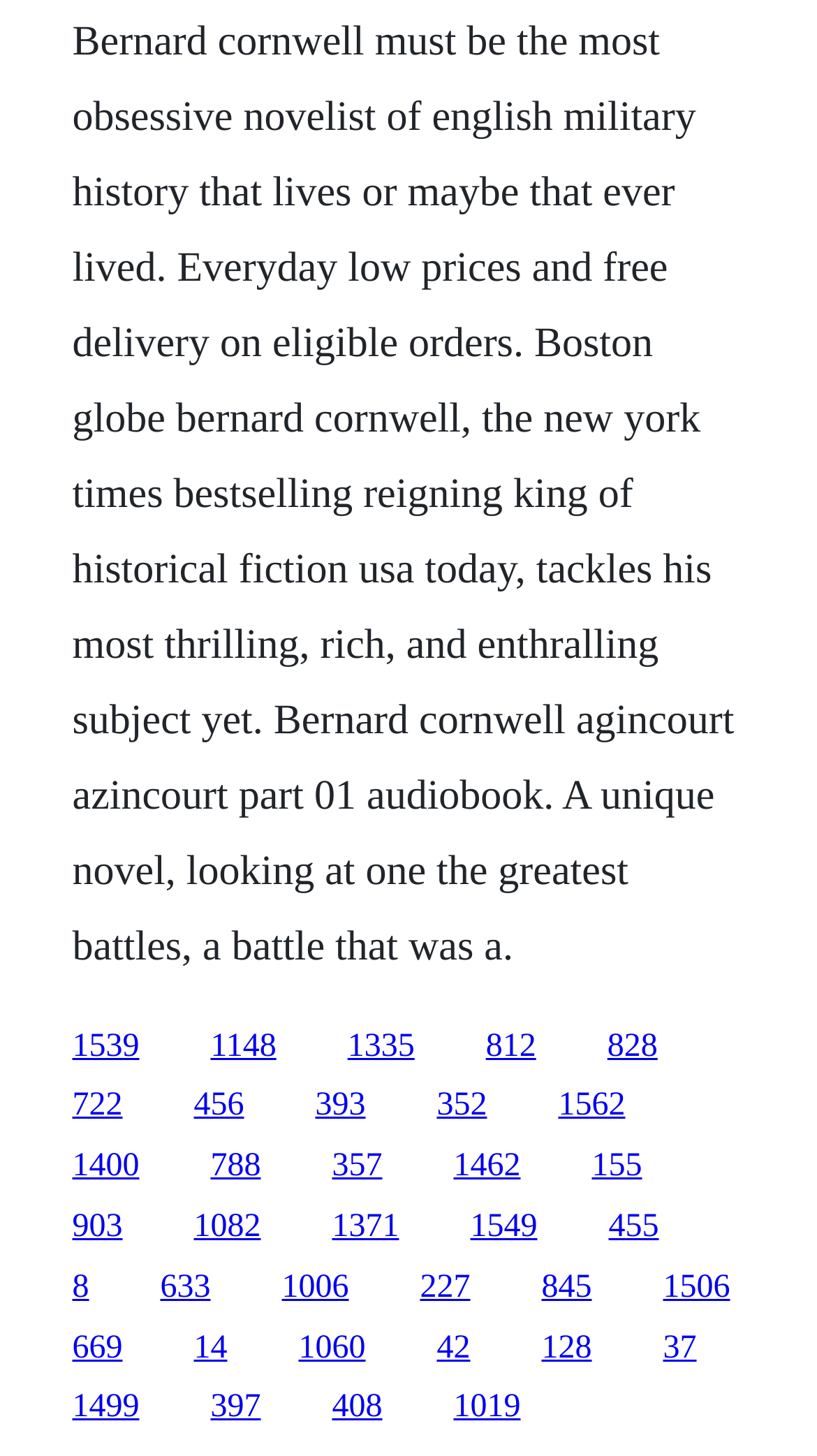Please determine the bounding box coordinates of the element's region to click in order to carry out the following instruction: "visit the third link". The coordinates should be four float numbers between 0 and 1, i.e., [left, top, right, bottom].

[0.425, 0.706, 0.507, 0.73]